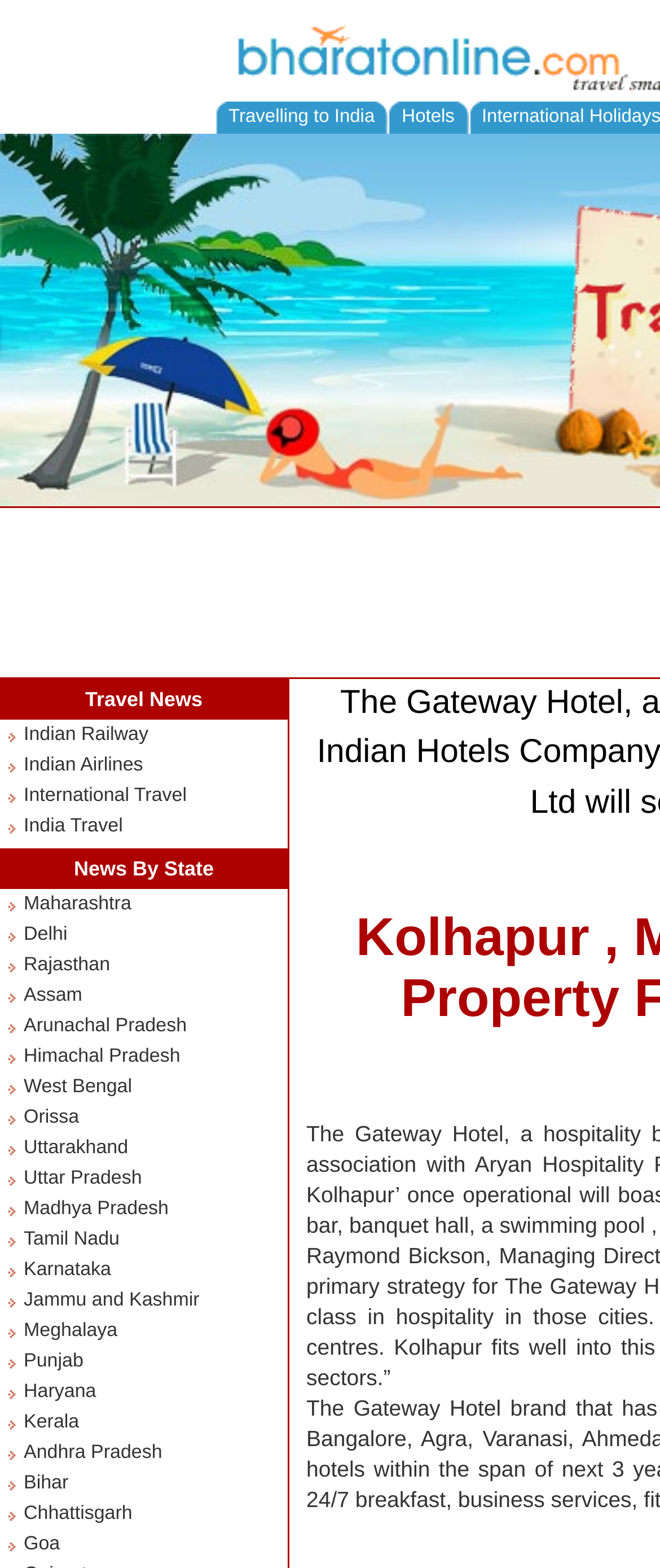Given the element description: "Jammu and Kashmir", predict the bounding box coordinates of this UI element. The coordinates must be four float numbers between 0 and 1, given as [left, top, right, bottom].

[0.036, 0.823, 0.302, 0.836]